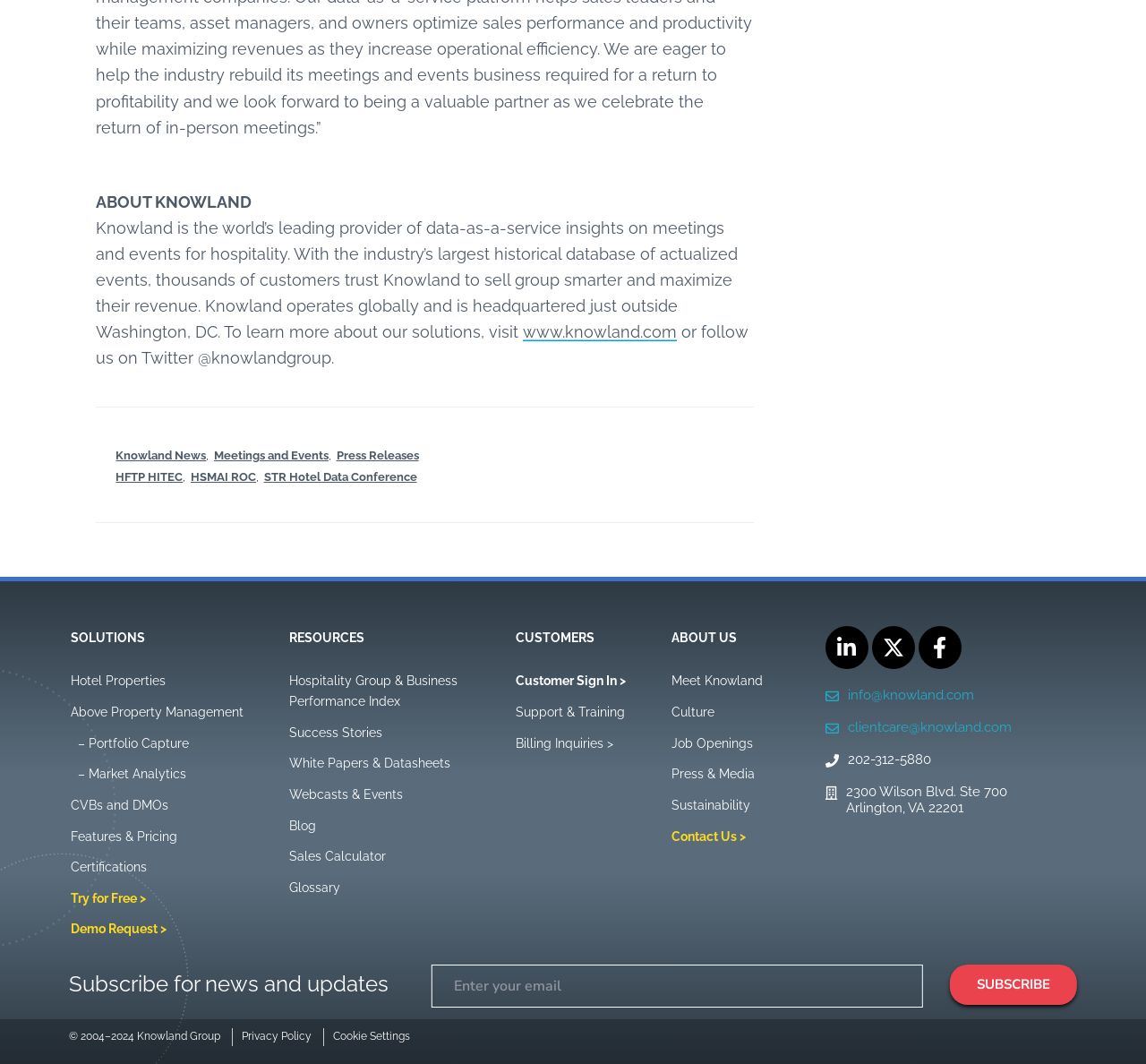Please pinpoint the bounding box coordinates for the region I should click to adhere to this instruction: "Enter your email".

[0.376, 0.906, 0.806, 0.947]